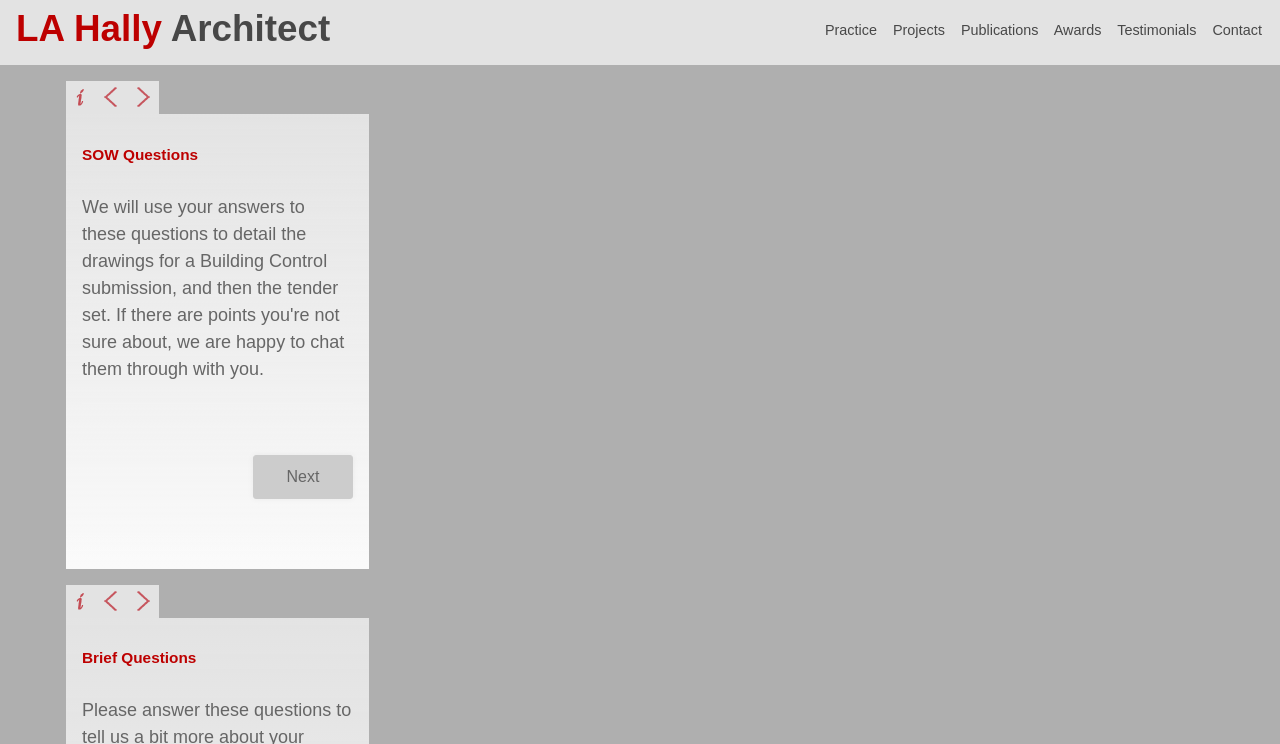Please locate the bounding box coordinates for the element that should be clicked to achieve the following instruction: "go to next page". Ensure the coordinates are given as four float numbers between 0 and 1, i.e., [left, top, right, bottom].

[0.198, 0.611, 0.276, 0.67]